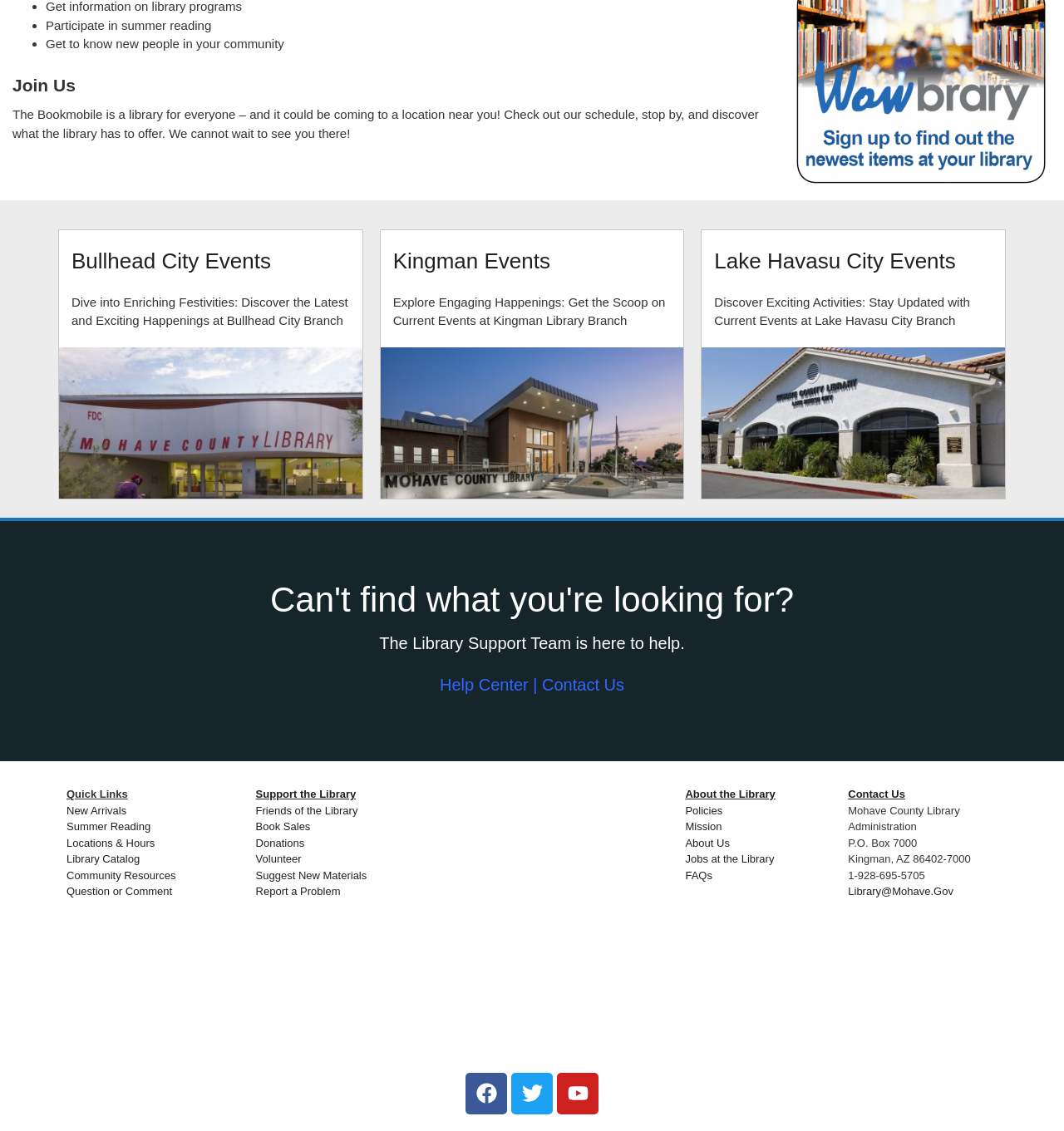How many library branches are mentioned on this webpage?
Please provide a single word or phrase based on the screenshot.

3